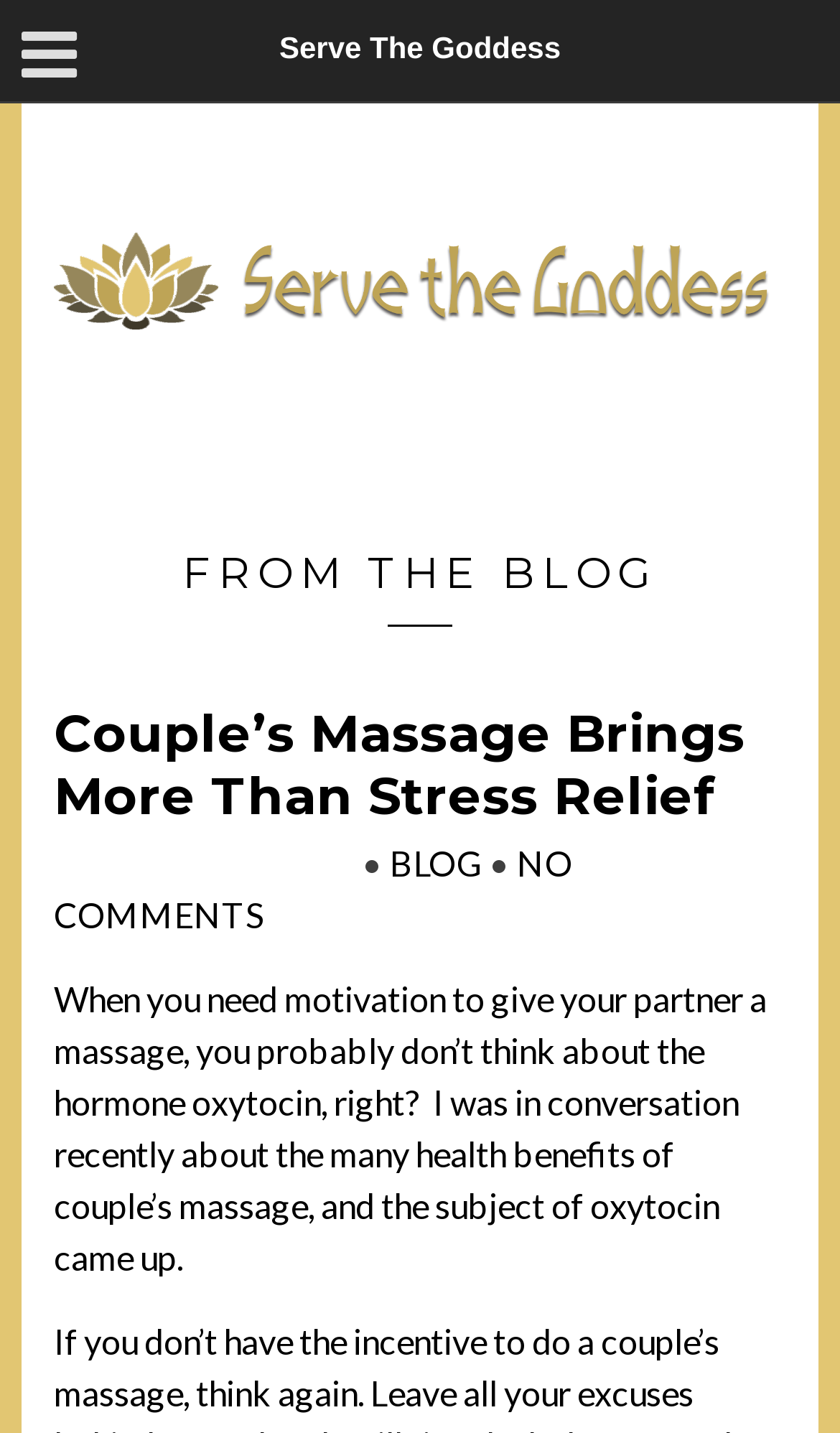Kindly respond to the following question with a single word or a brief phrase: 
When was the blog post published?

OCTOBER 28, 2016